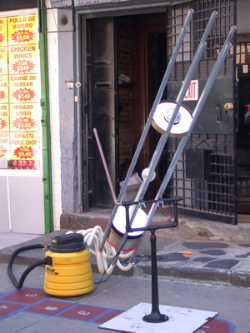Answer the question below with a single word or a brief phrase: 
What is the context of the scene?

Urban life